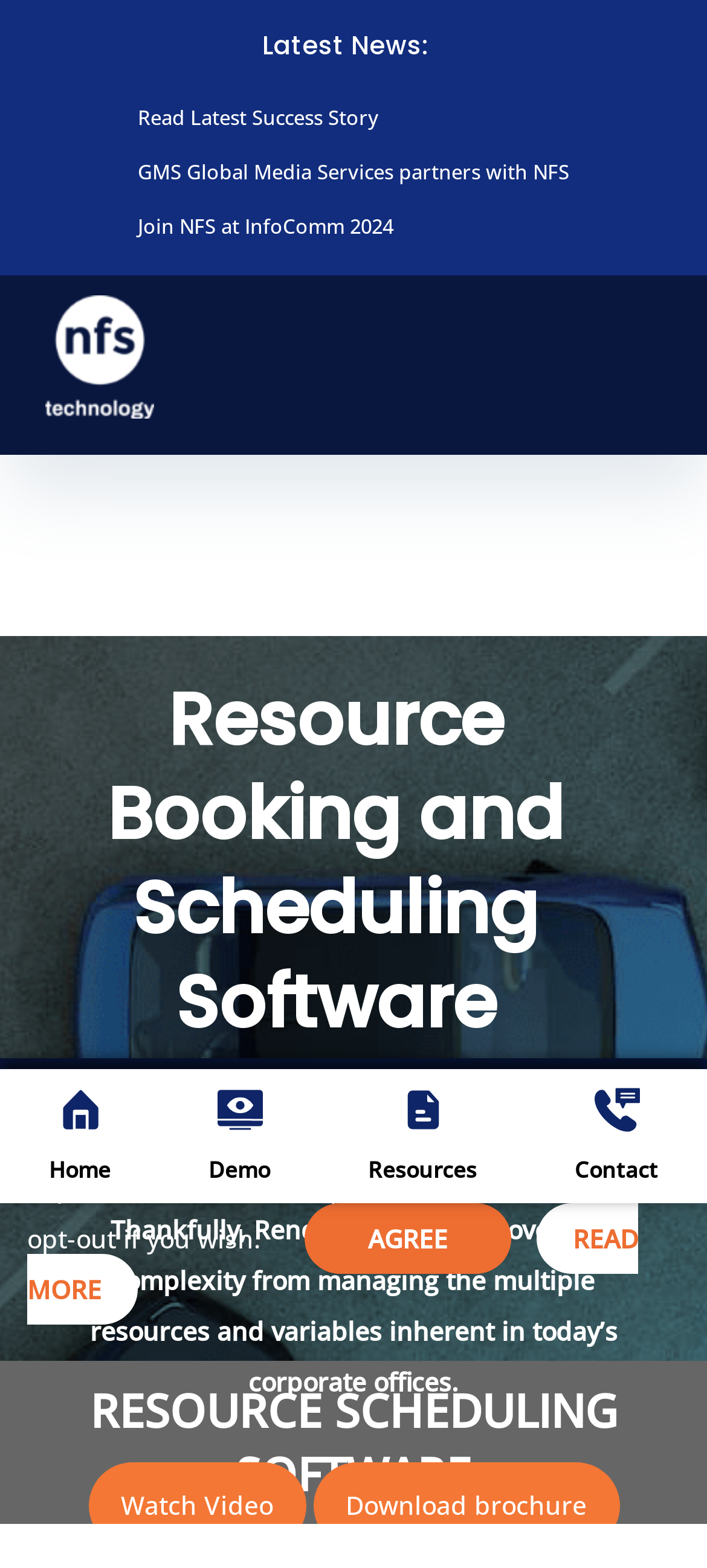Given the webpage screenshot and the description, determine the bounding box coordinates (top-left x, top-left y, bottom-right x, bottom-right y) that define the location of the UI element matching this description: Home

[0.069, 0.694, 0.156, 0.757]